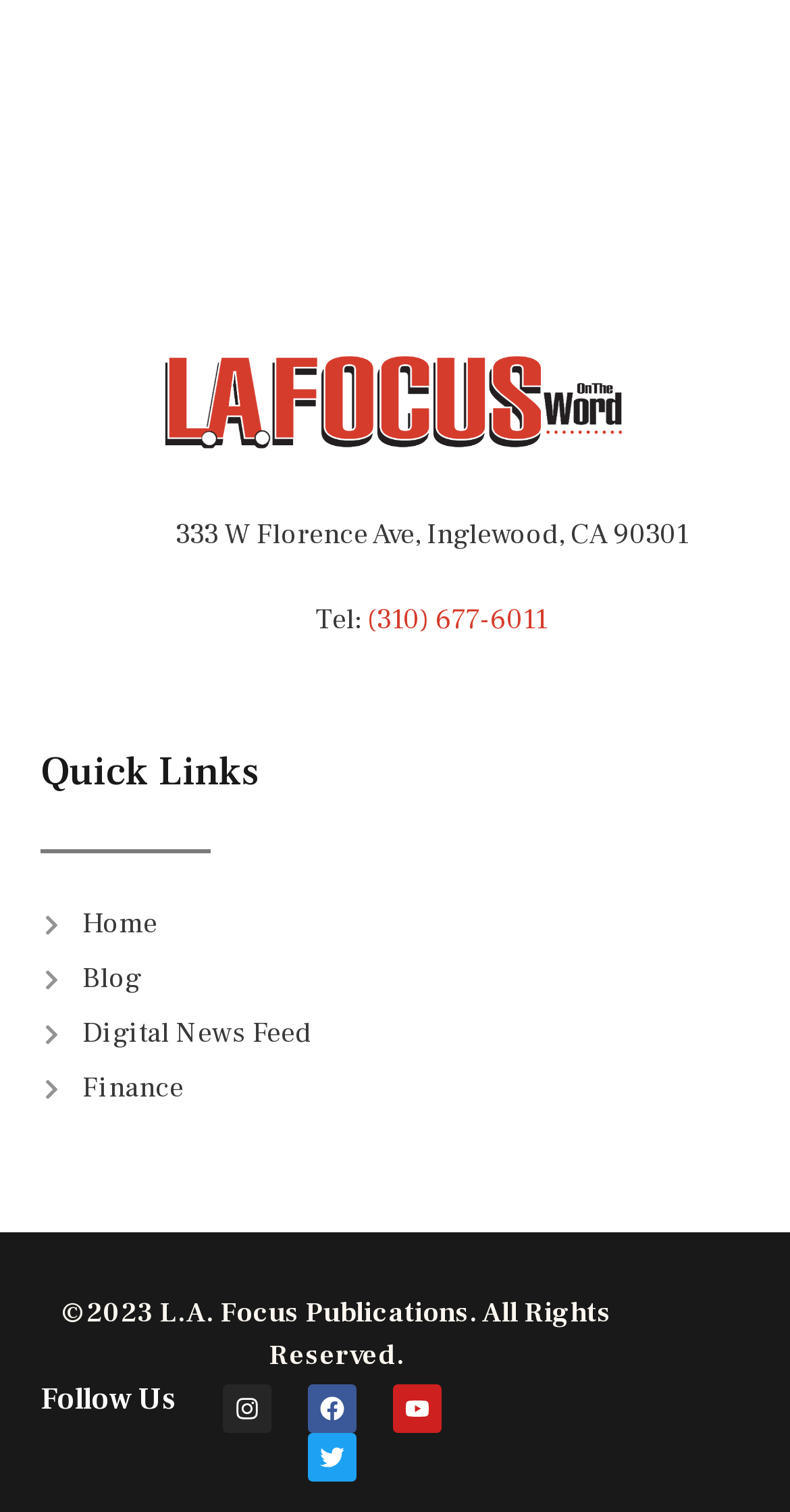Provide the bounding box coordinates for the UI element that is described by this text: "(310) 677-6011". The coordinates should be in the form of four float numbers between 0 and 1: [left, top, right, bottom].

[0.464, 0.399, 0.692, 0.423]